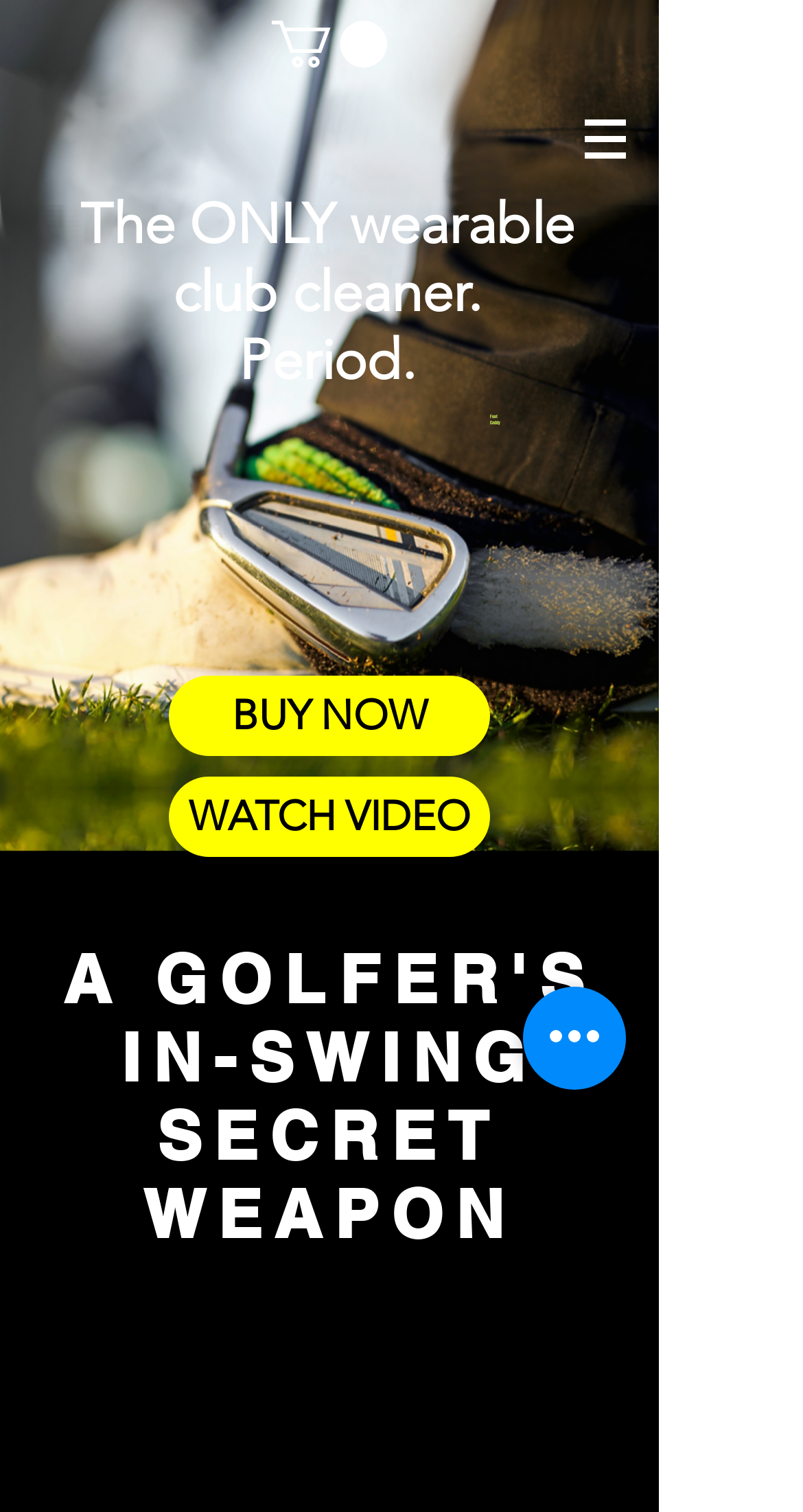Articulate a complete and detailed caption of the webpage elements.

The webpage is titled "Copy of Home | FootCaddy" and appears to be a product landing page. At the top, there is a navigation menu labeled "Site" with a button that has a popup menu, accompanied by a small image. 

Below the navigation menu, there is a prominent image on the left side of the page, taking up about a quarter of the screen. To the right of the image, there are three headings in sequence, with the first one stating "The ONLY wearable club cleaner. Period." in a large font. The second heading is smaller and reads "Foot Caddy". 

Further down the page, there is a call-to-action button "BUY NOW" on the left side, and a link "WATCH VIDEO" below it. On the right side, there is a large heading that spans almost the entire width of the page, reading "A GOLFER'S IN-SWING SECRET WEAPON". 

At the bottom right corner of the page, there is a button labeled "Quick actions". Overall, the page has a clean layout with a focus on showcasing the product and its key features.